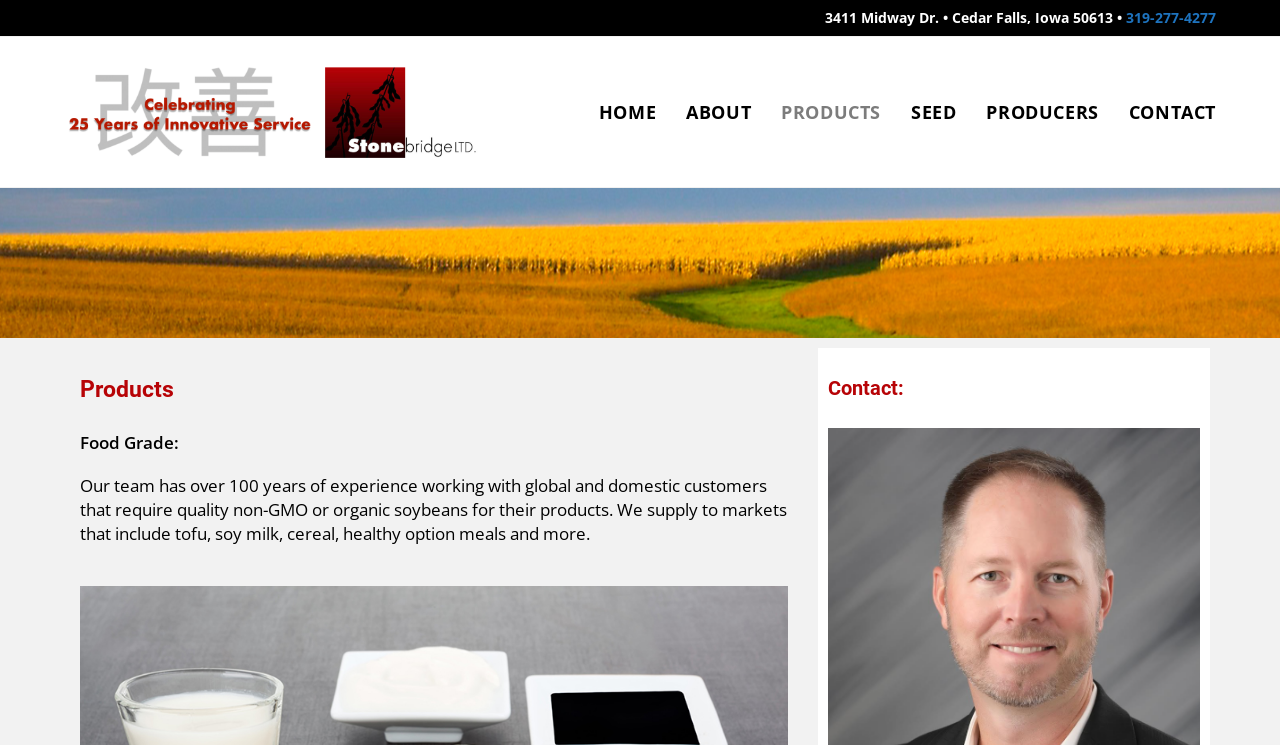What is the company's experience in the industry?
Look at the image and answer the question with a single word or phrase.

Over 100 years